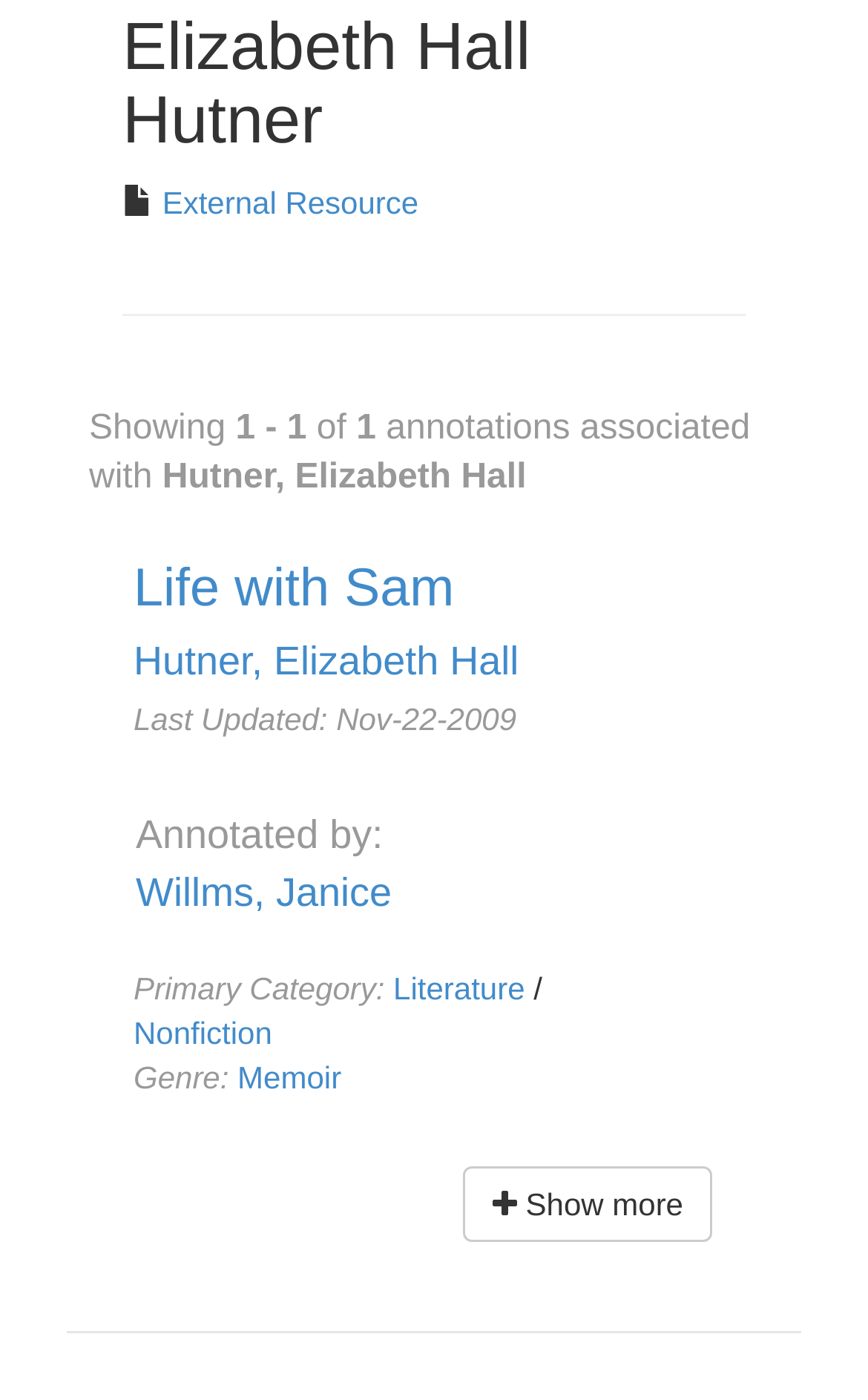Give the bounding box coordinates for this UI element: "Literature". The coordinates should be four float numbers between 0 and 1, arranged as [left, top, right, bottom].

[0.453, 0.694, 0.605, 0.719]